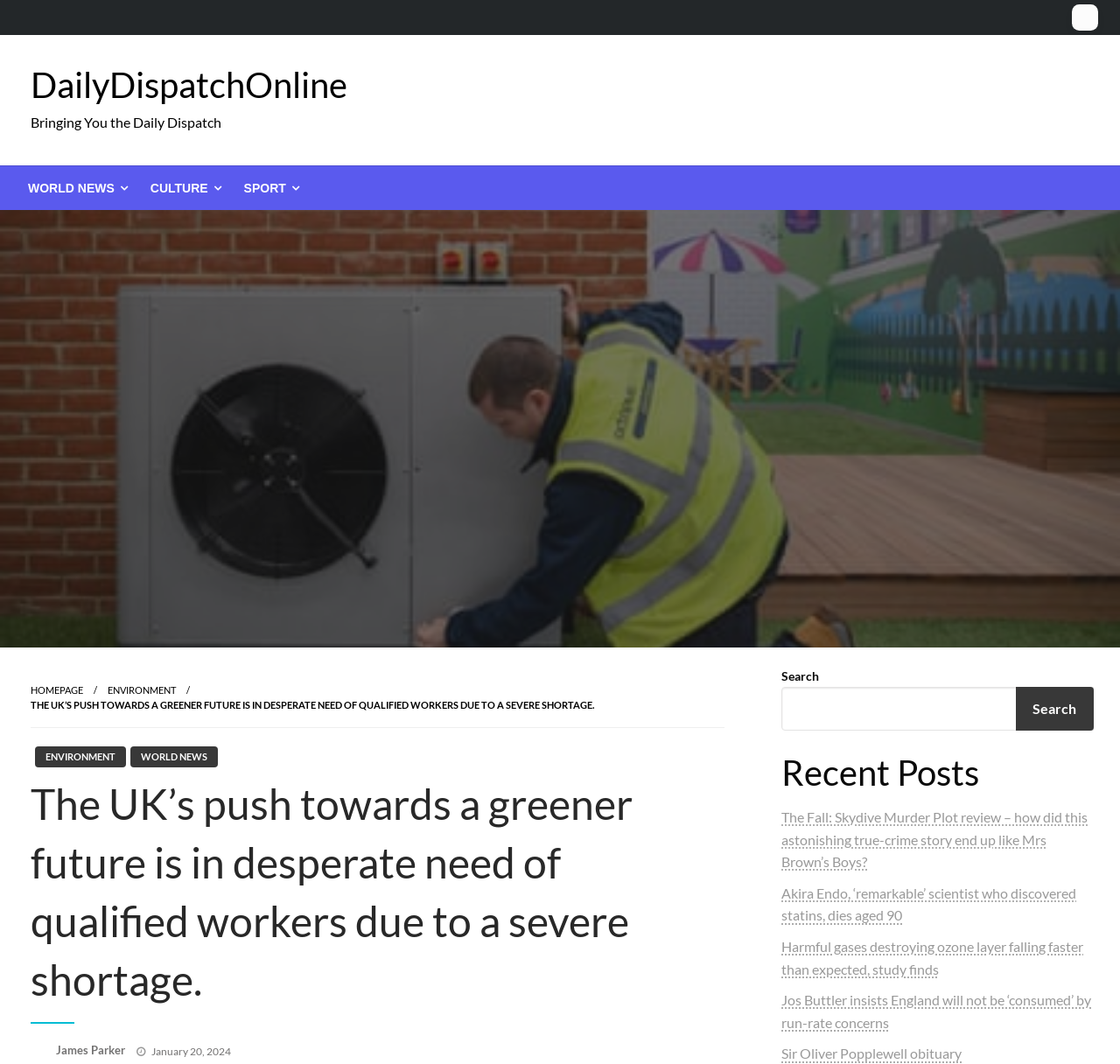Use a single word or phrase to answer this question: 
What is the topic of the main article?

UK's push towards a greener future